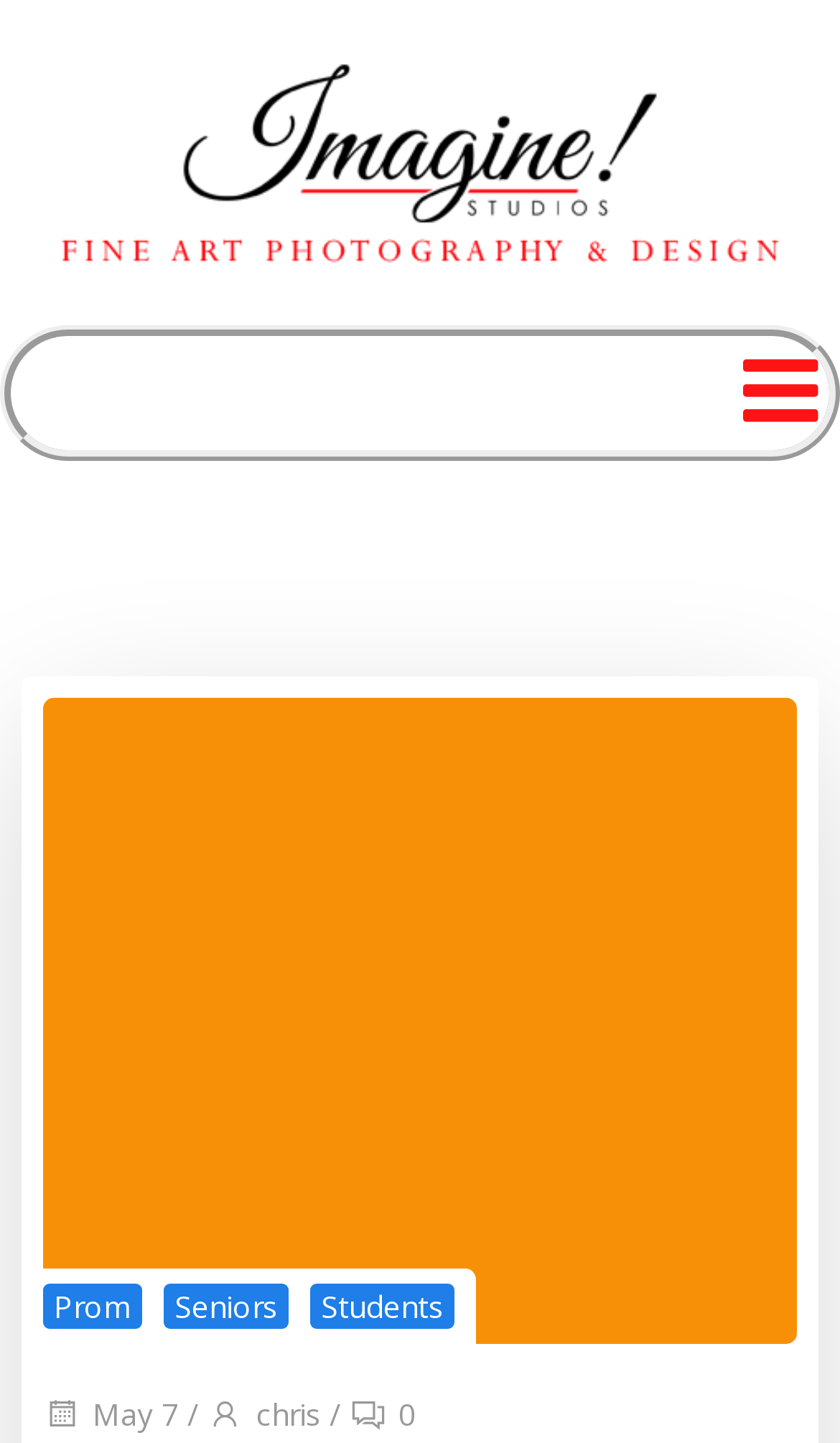Respond with a single word or phrase to the following question:
How many links are there in the top navigation menu?

1